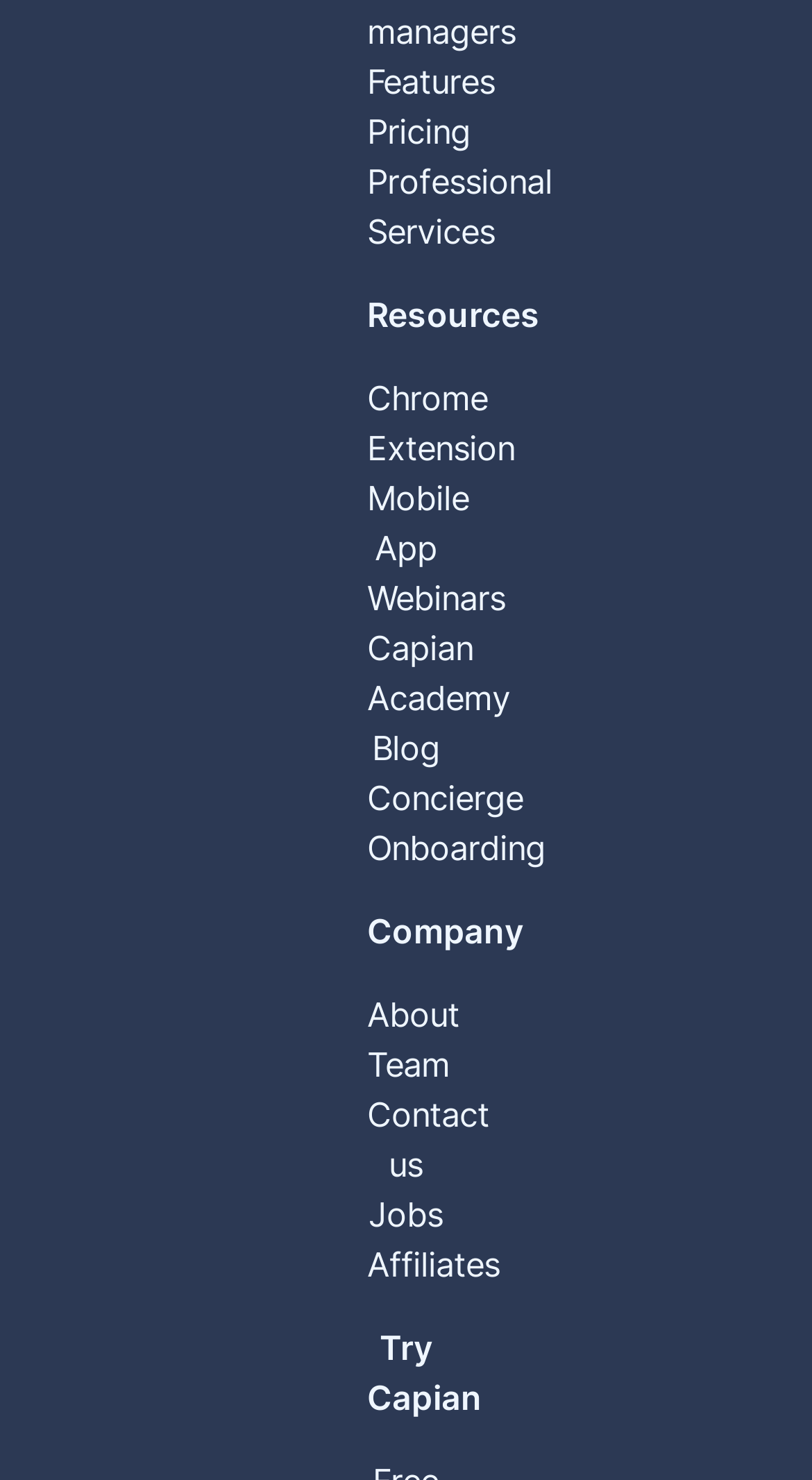Determine the bounding box coordinates of the clickable region to execute the instruction: "Try Capian". The coordinates should be four float numbers between 0 and 1, denoted as [left, top, right, bottom].

[0.452, 0.894, 0.548, 0.961]